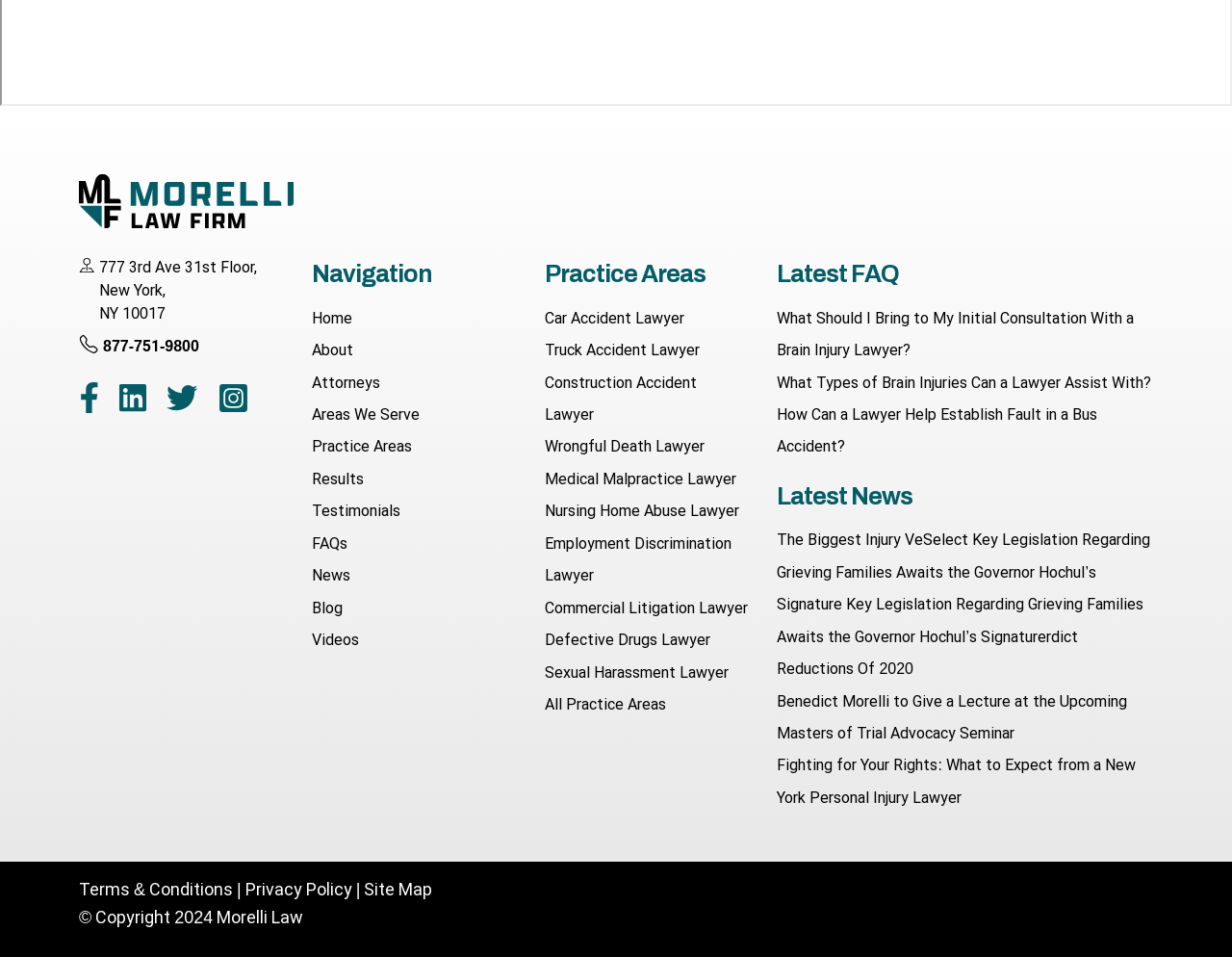Find the bounding box of the element with the following description: "877-751-9800". The coordinates must be four float numbers between 0 and 1, formatted as [left, top, right, bottom].

[0.064, 0.35, 0.23, 0.374]